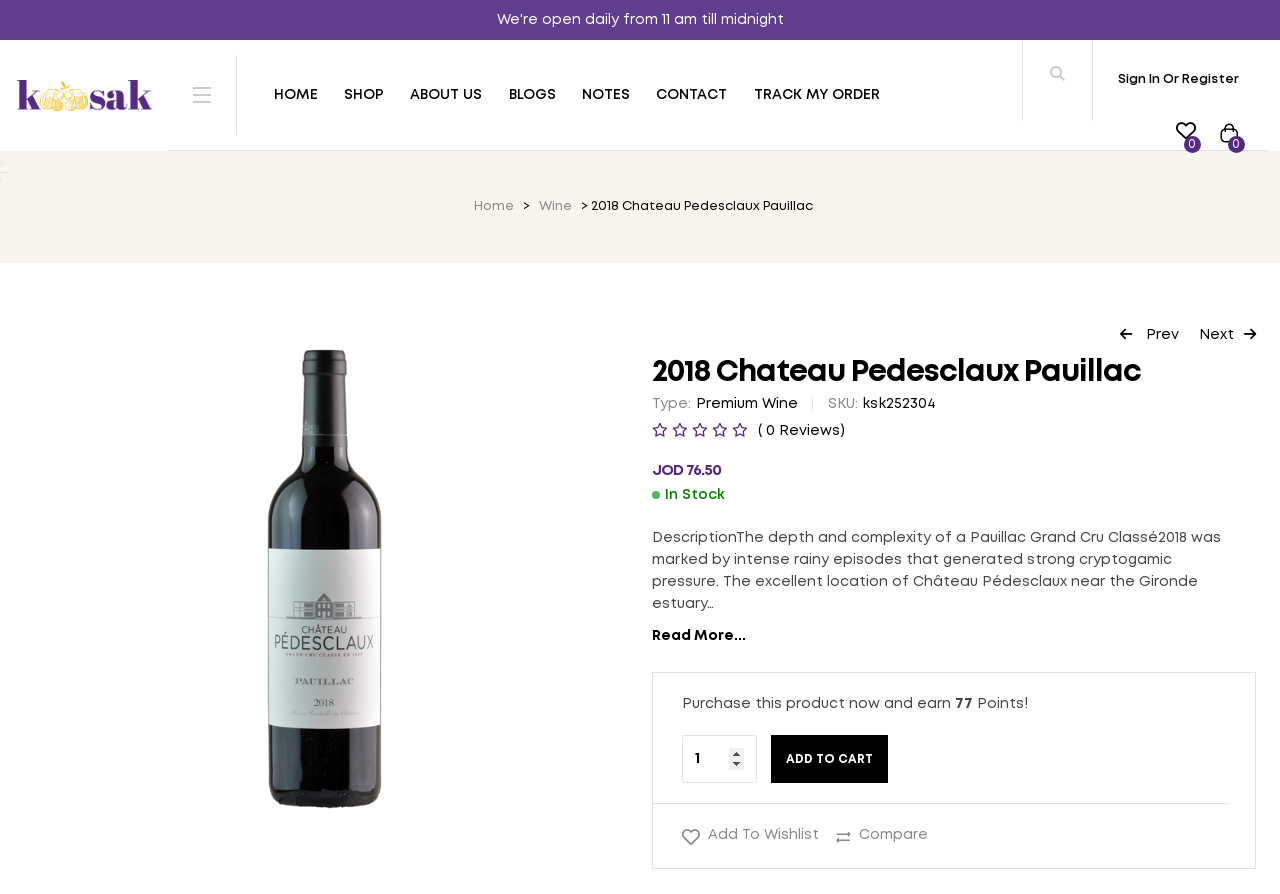Please examine the image and provide a detailed answer to the question: What is the price of the product?

The price of the product is mentioned in the product details section as 'JOD 76.50'. This is the current price of the product, and it is displayed prominently on the webpage.